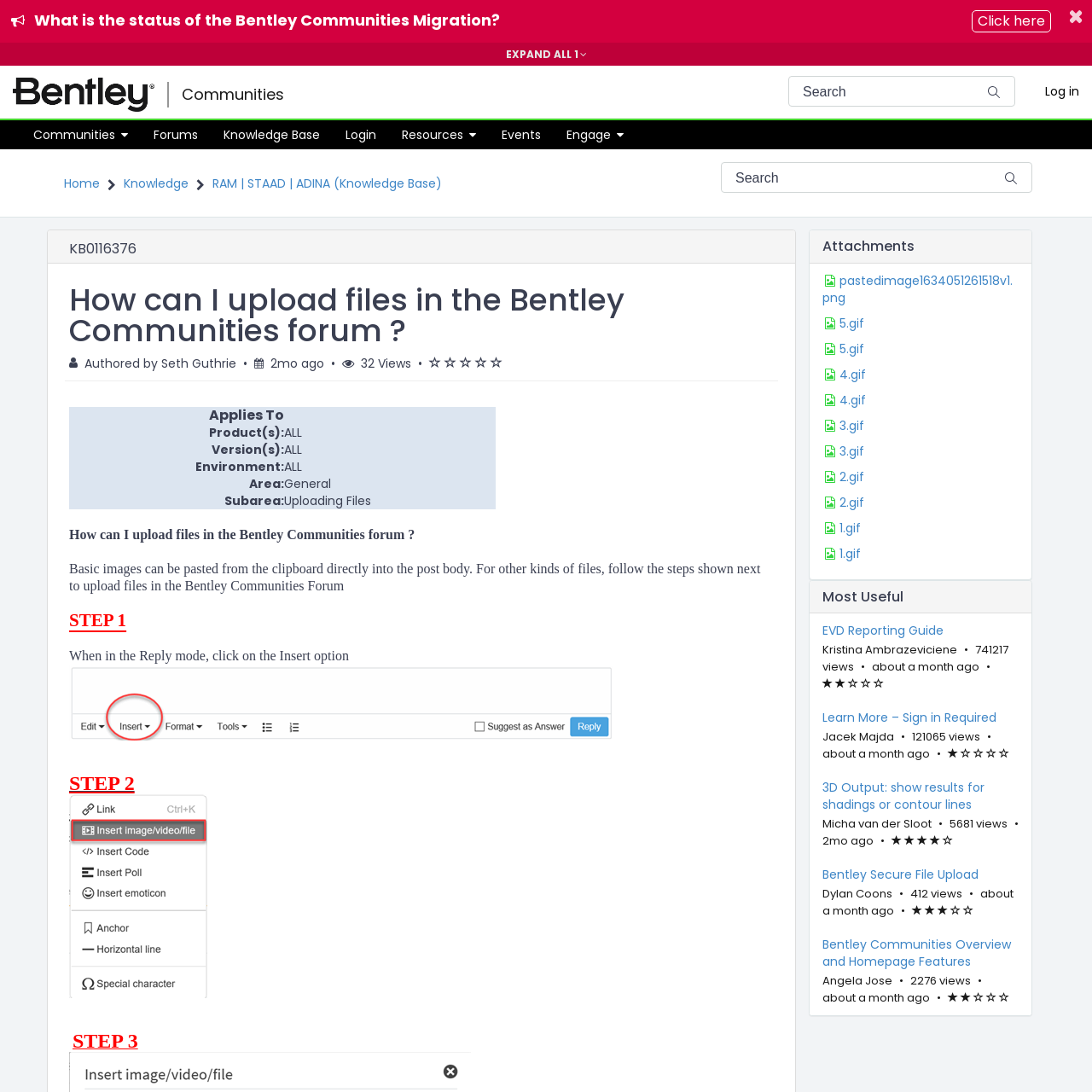Based on the image, please elaborate on the answer to the following question:
How many views does the article have?

The article has 32 views, as indicated by the 'This article has' section on the webpage.